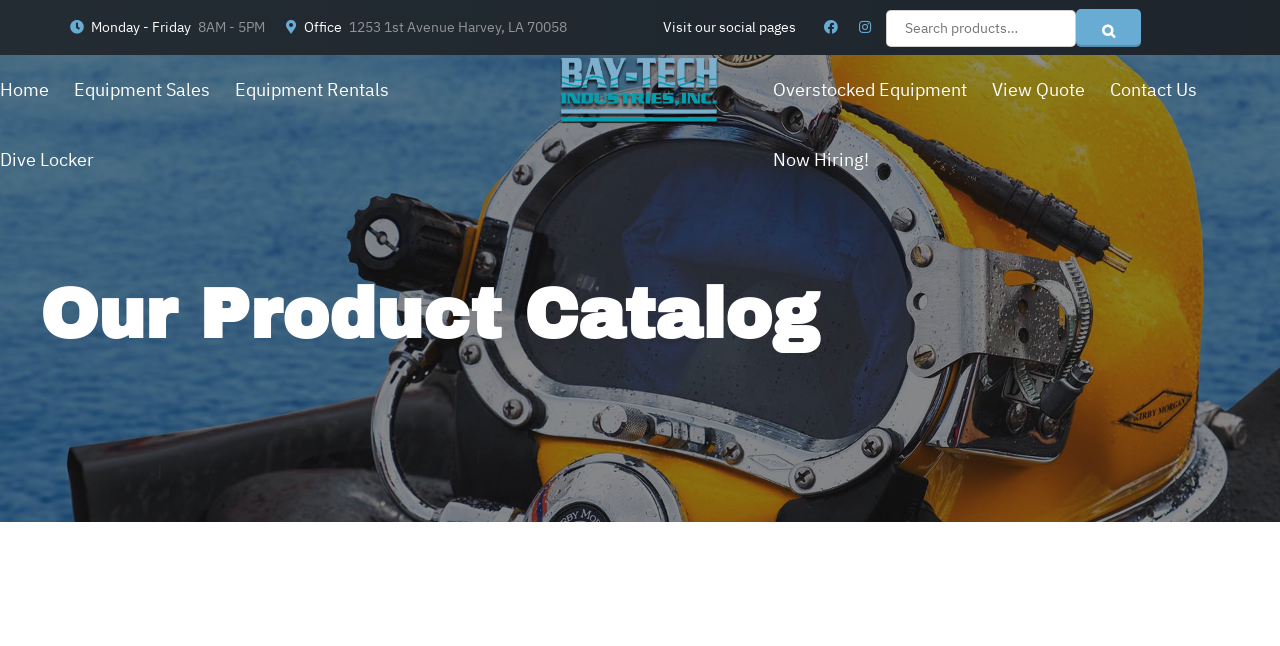Can you extract the primary headline text from the webpage?

Our Product Catalog